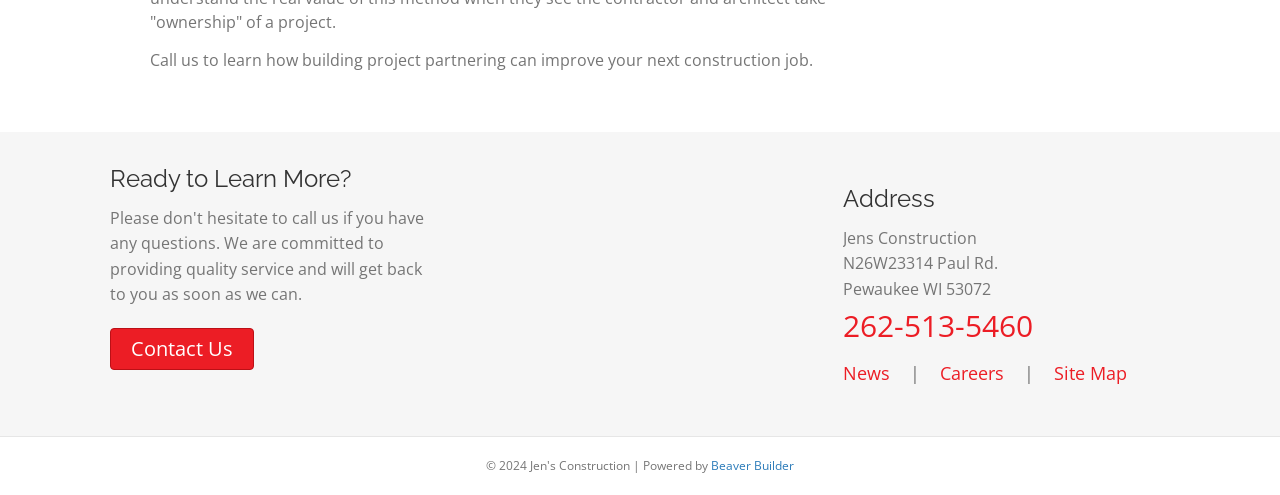Answer with a single word or phrase: 
How many main sections are there on the webpage?

3